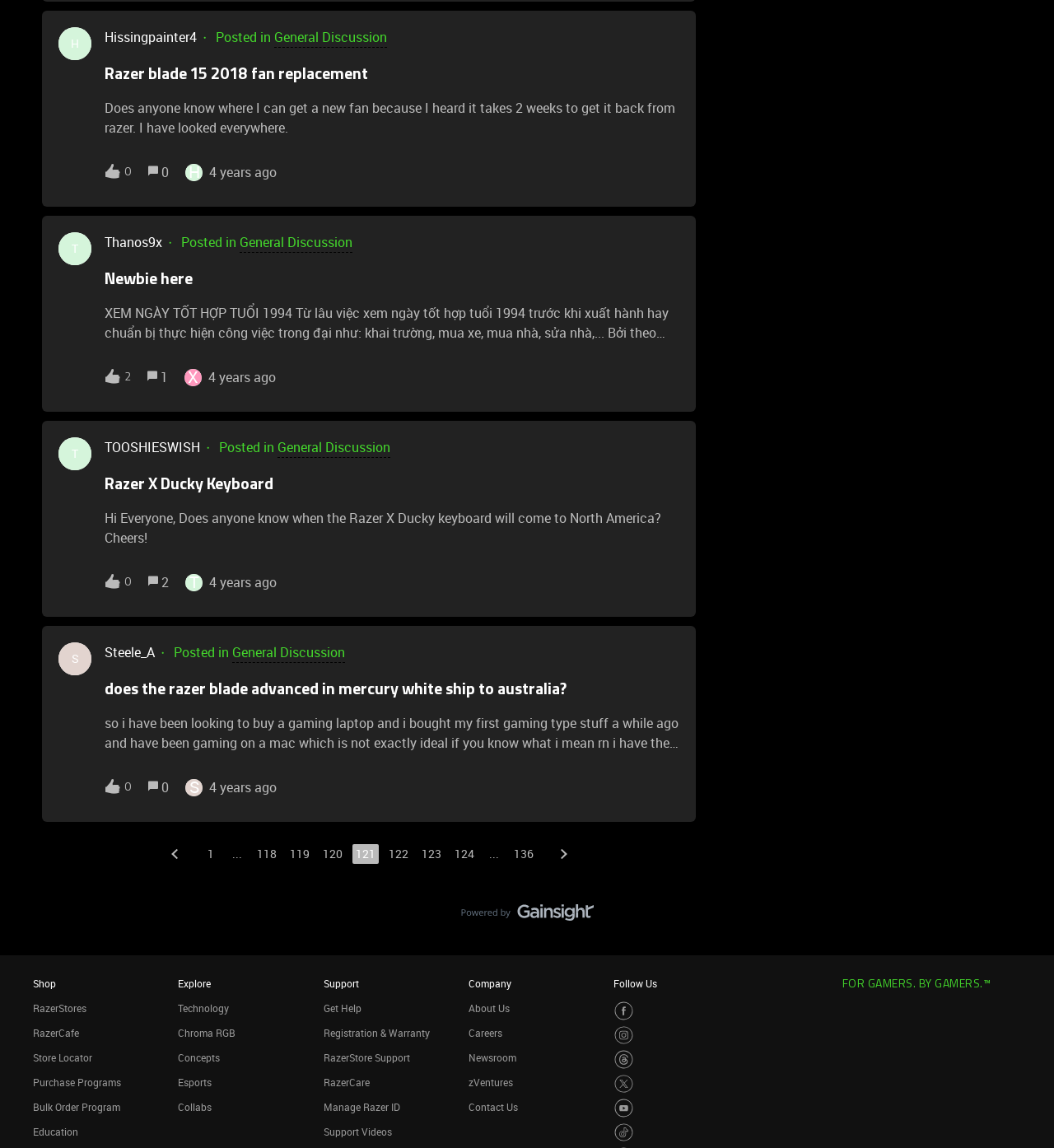How many pages of posts are there?
Can you provide an in-depth and detailed response to the question?

I determined that there are at least two pages of posts by looking at the pagination links at the bottom of the page, which include links to pages 1, 2, 3, and so on.